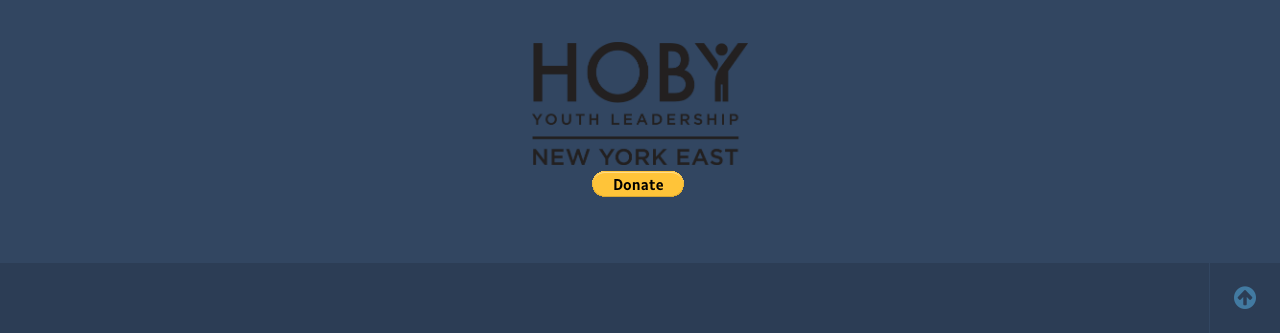What is the logo on the top?
From the image, respond using a single word or phrase.

HOBY logo